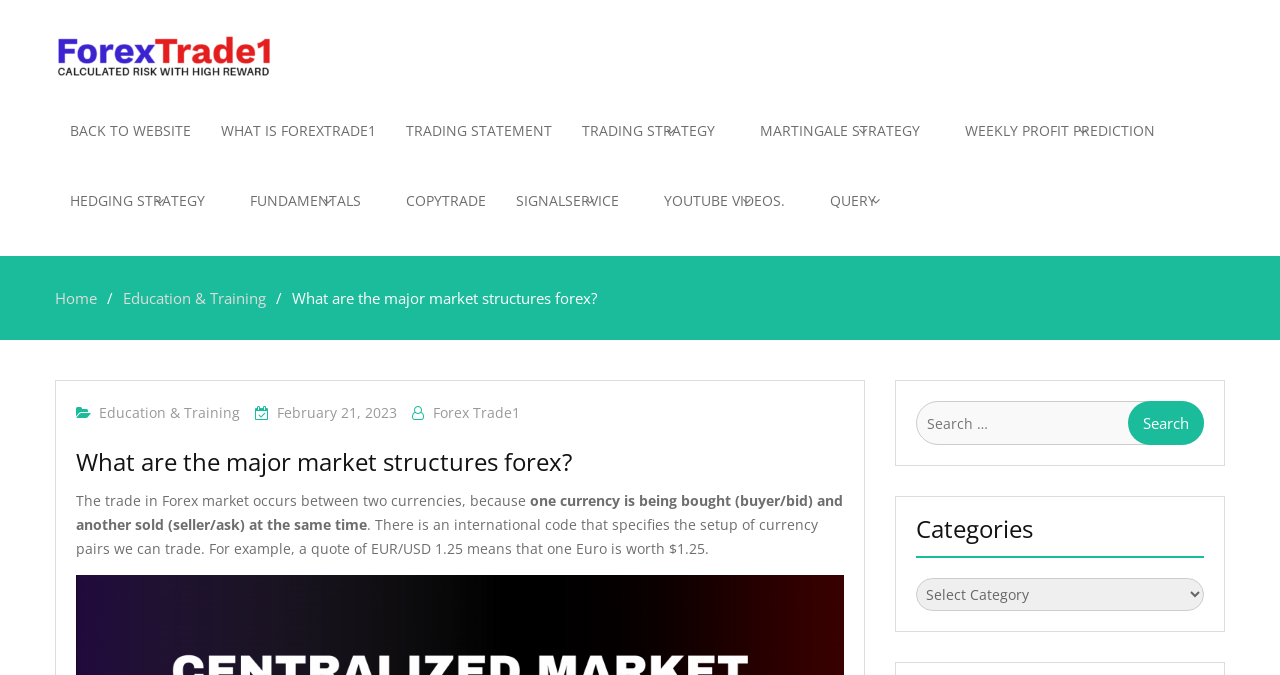Give an extensive and precise description of the webpage.

The webpage is about ForexTrade1, a platform for Forex trading. At the top left, there is a logo of ForexTrade1, accompanied by a link to the website. Below the logo, there are several links to different sections of the website, including "BACK TO WEBSITE", "WHAT IS FOREXTRADE1", "TRADING STATEMENT", and others.

On the top right, there is a navigation bar with breadcrumbs, showing the current page's location in the website's hierarchy. The current page is "What are the major market structures forex?" under the "Education & Training" category.

The main content of the page starts with a heading "What are the major market structures forex?" followed by a series of paragraphs explaining the concept. The text describes how Forex trading involves buying and selling currencies, with an international code specifying the setup of currency pairs. There are three paragraphs of text in total, providing a brief overview of the topic.

On the right side of the page, there is a search box with a button labeled "Search". Above the search box, there is a heading "Categories" with a combobox below it, allowing users to select a category.

Overall, the webpage appears to be an educational resource for Forex traders, providing information on market structures and offering links to other relevant sections of the website.